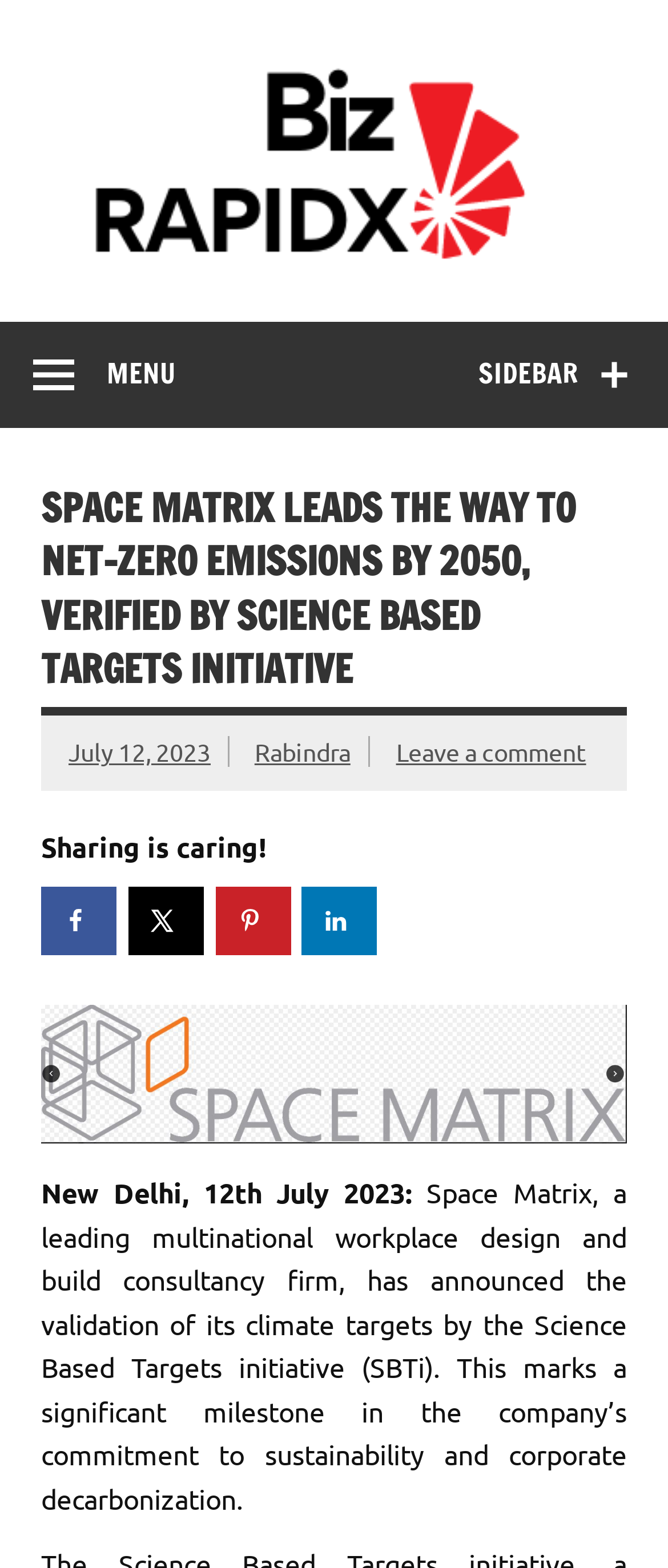How many social media sharing options are available?
Answer the question with a detailed explanation, including all necessary information.

There are 4 social media sharing options available, which are Facebook, X, Pinterest, and LinkedIn, located below the main content, with bounding boxes of [0.062, 0.565, 0.174, 0.609], [0.192, 0.565, 0.305, 0.609], [0.322, 0.565, 0.435, 0.609], and [0.453, 0.565, 0.565, 0.609] respectively.